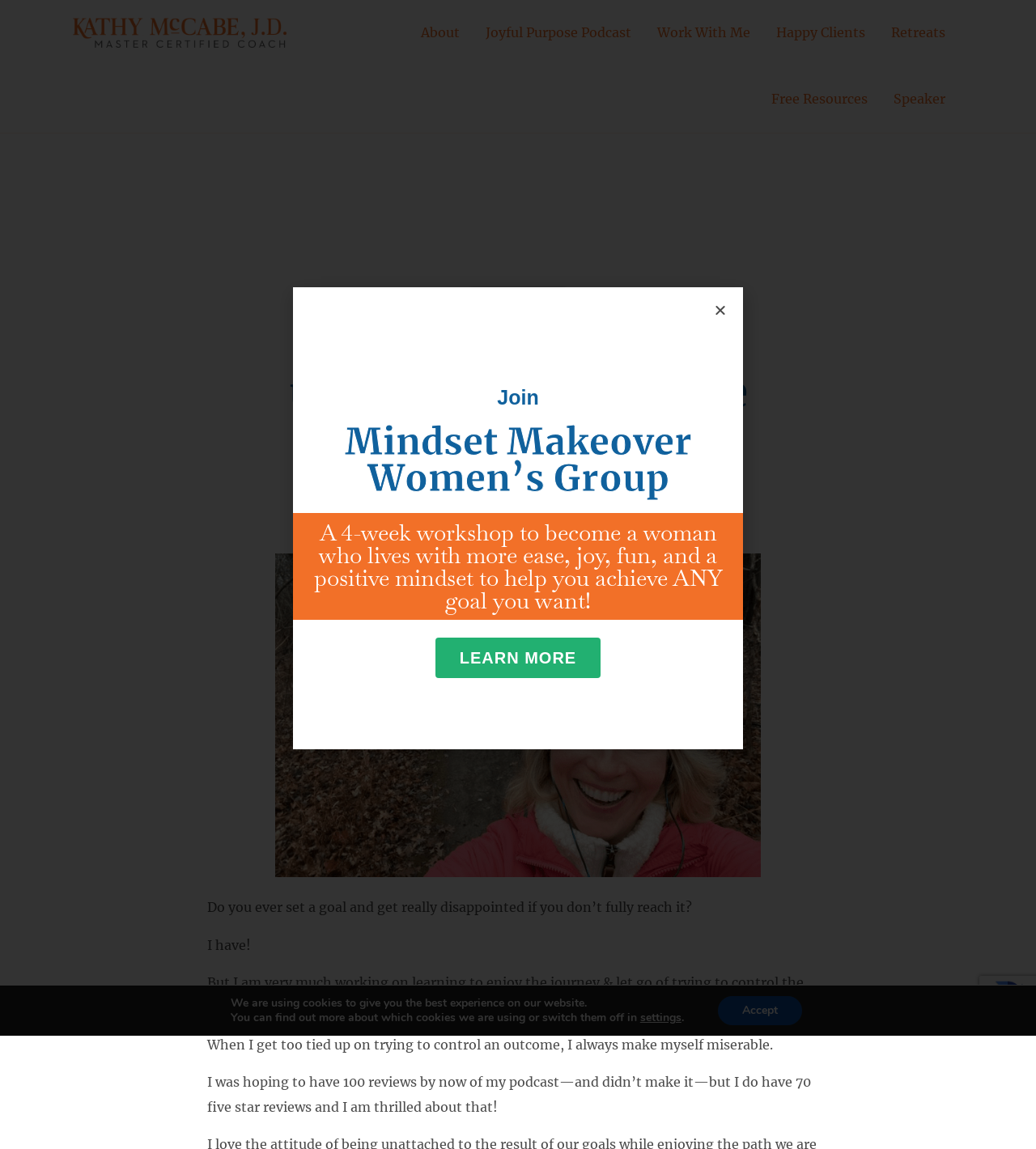What is the date mentioned in the article?
By examining the image, provide a one-word or phrase answer.

February 5, 2023